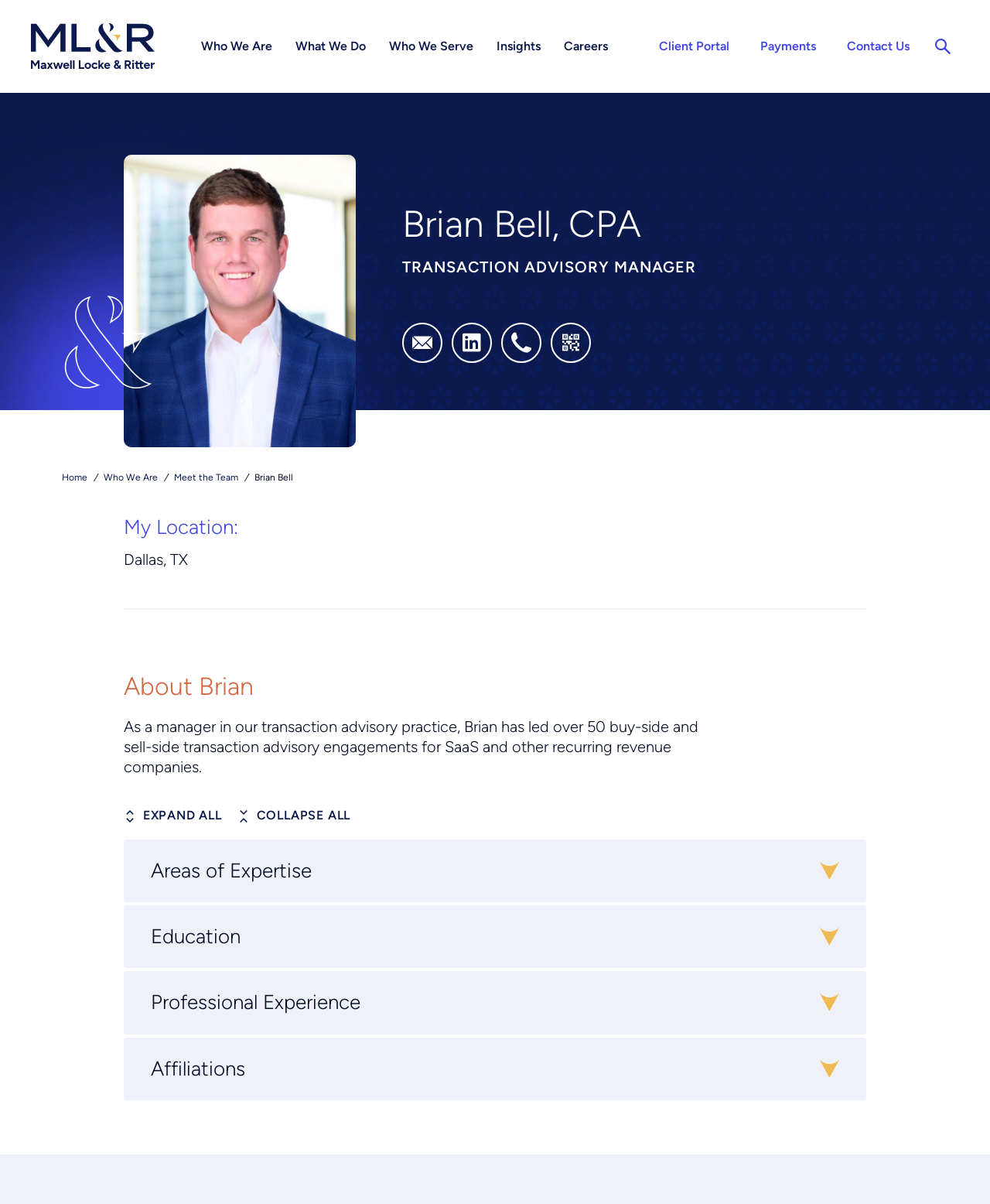How many links are in the top navigation menu?
Based on the screenshot, provide a one-word or short-phrase response.

7